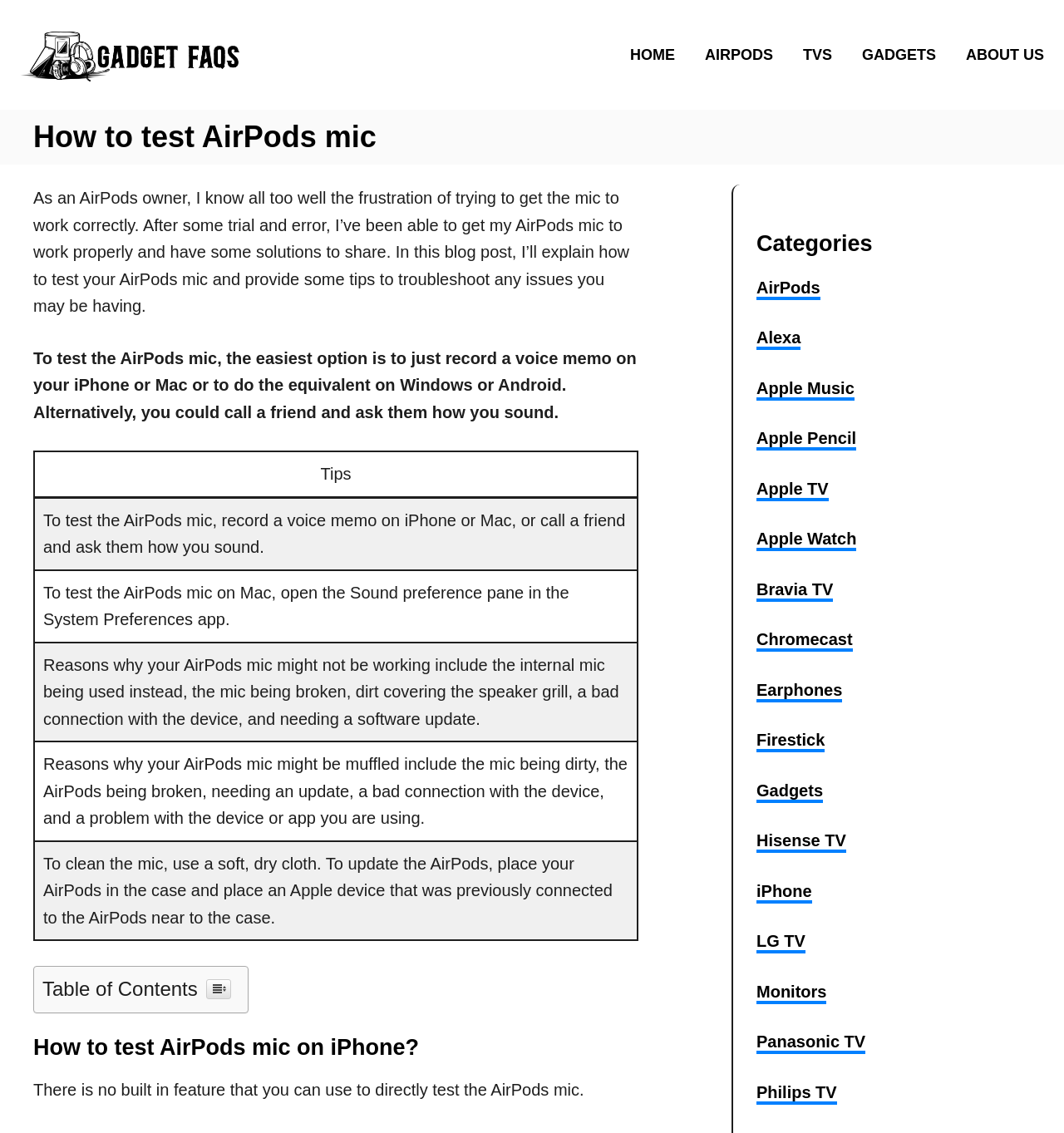Describe all the key features of the webpage in detail.

This webpage is about testing the microphone on AirPods. At the top, there is a logo and a link to the website's homepage, gadget-faqs.com. Below that, there are five navigation links: HOME, AIRPODS, TVS, GADGETS, and ABOUT US.

The main content of the page is divided into sections. The first section has a heading "How to test AirPods mic" and a brief introduction to the problem of getting the AirPods mic to work correctly. The author shares their experience and provides solutions to troubleshoot any issues.

Below the introduction, there is a table with tips on how to test the AirPods mic, including recording a voice memo on iPhone or Mac, or calling a friend to ask how you sound. The table also lists reasons why the AirPods mic might not be working, such as the internal mic being used instead, dirt covering the speaker grill, or needing a software update.

To the right of the main content, there is a table of contents with a link to jump to a specific section. Below that, there is a section titled "How to test AirPods mic on iPhone?" which explains that there is no built-in feature to directly test the AirPods mic on an iPhone.

At the bottom of the page, there is a section titled "Categories" with links to various categories, including AirPods, Alexa, Apple Music, and more. These links are arranged in a column, with 18 links in total.